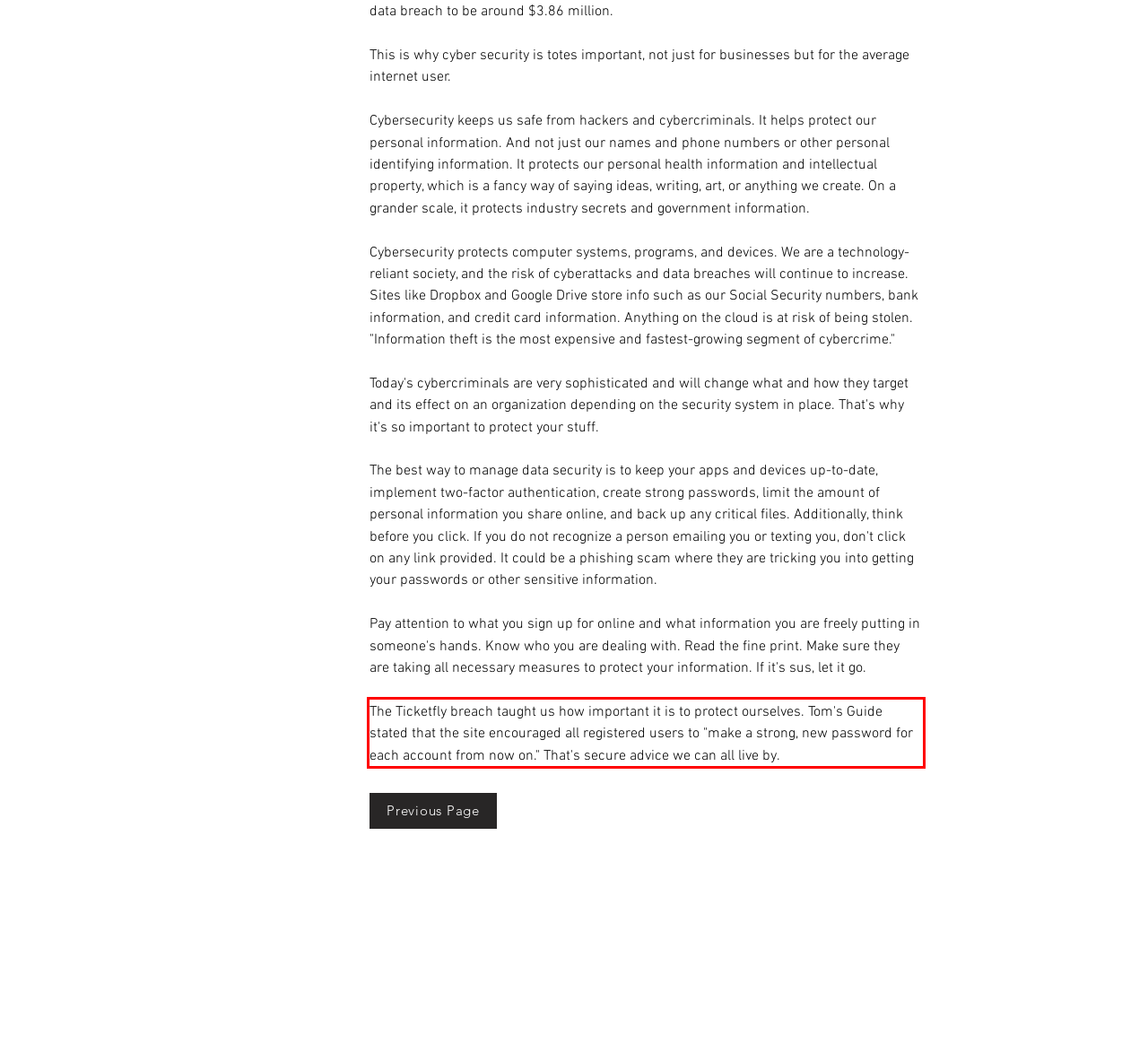Locate the red bounding box in the provided webpage screenshot and use OCR to determine the text content inside it.

The Ticketfly breach taught us how important it is to protect ourselves. Tom's Guide stated that the site encouraged all registered users to "make a strong, new password for each account from now on." That's secure advice we can all live by.